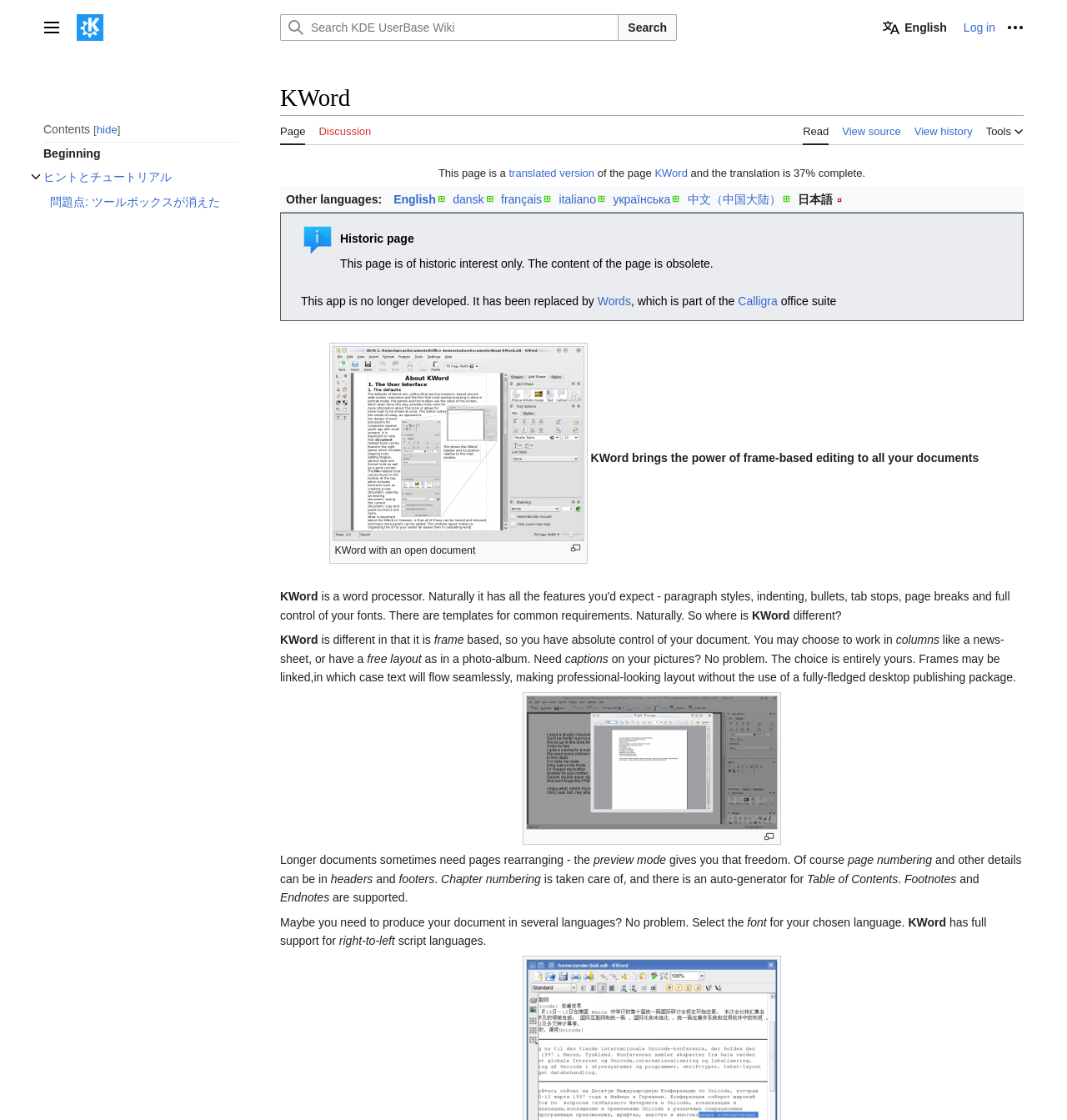Please identify the bounding box coordinates of the element on the webpage that should be clicked to follow this instruction: "Click the 'Main menu' button". The bounding box coordinates should be given as four float numbers between 0 and 1, formatted as [left, top, right, bottom].

[0.036, 0.013, 0.061, 0.036]